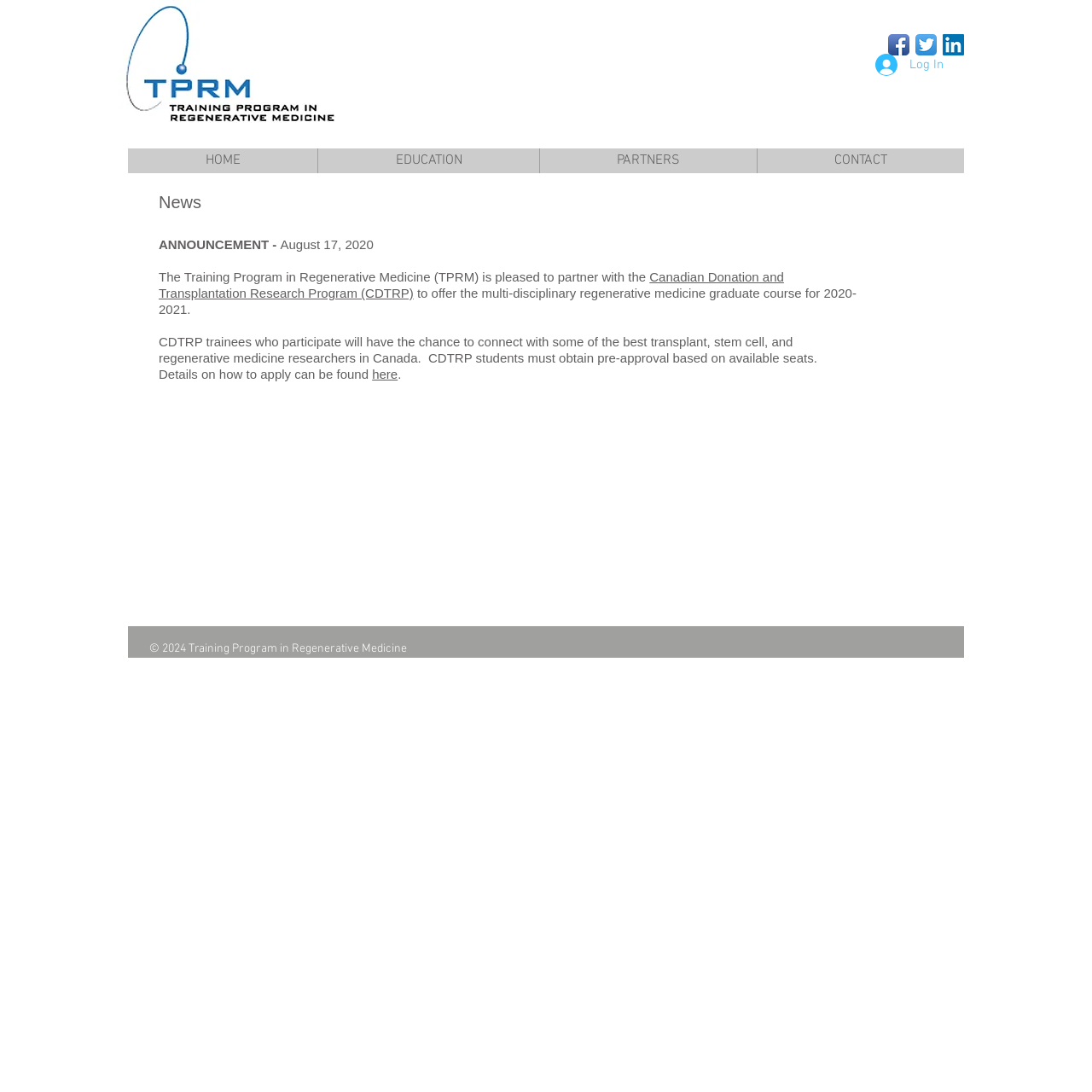Using the information in the image, give a detailed answer to the following question: What is the logo of the Training Program in Regenerative Medicine?

The logo is located at the top left corner of the webpage, and it is an image with a description 'A logo for the Training Program in Regenerative Medicine'.